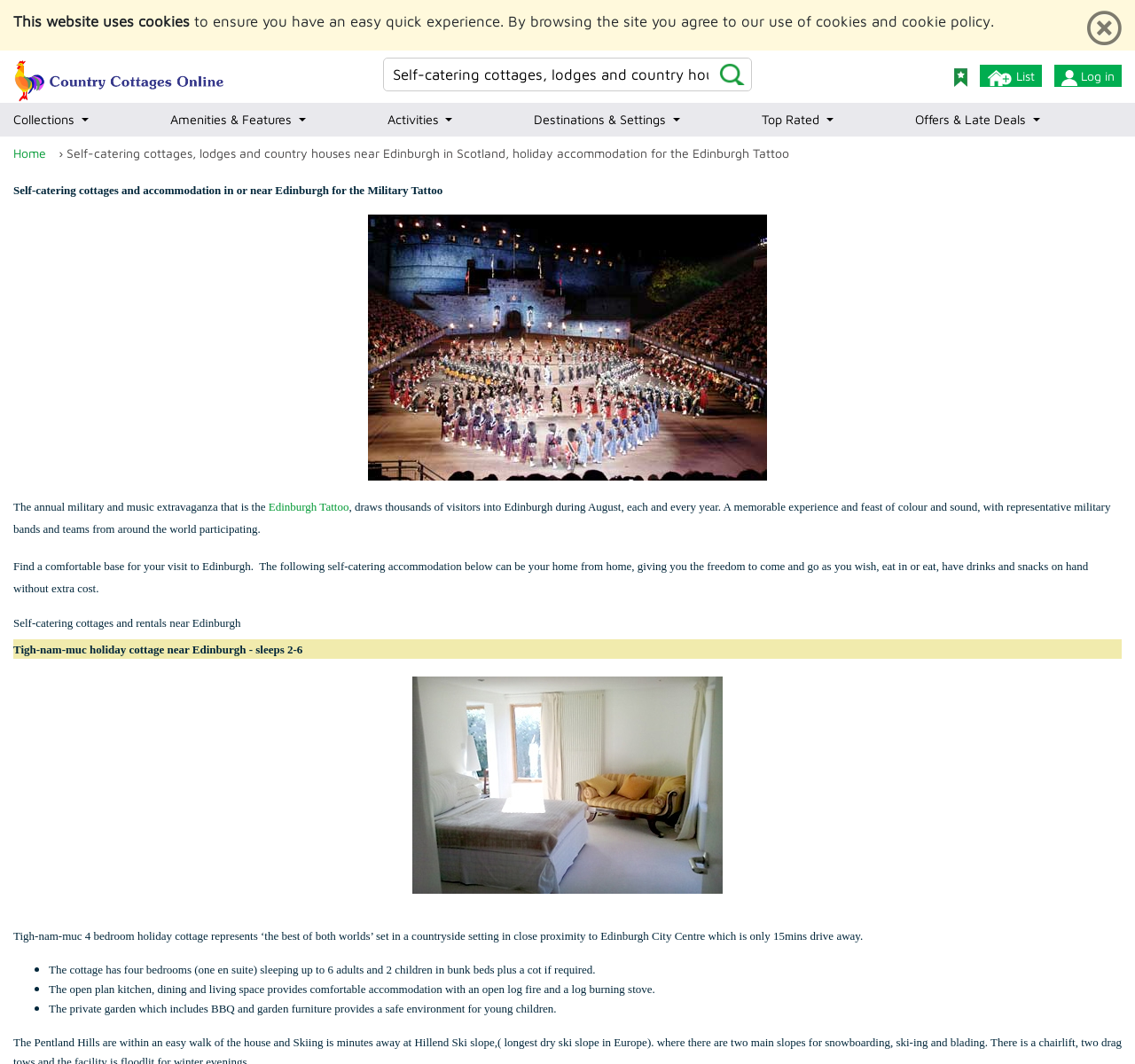What event is mentioned on the webpage?
Answer with a single word or phrase by referring to the visual content.

Edinburgh Tattoo